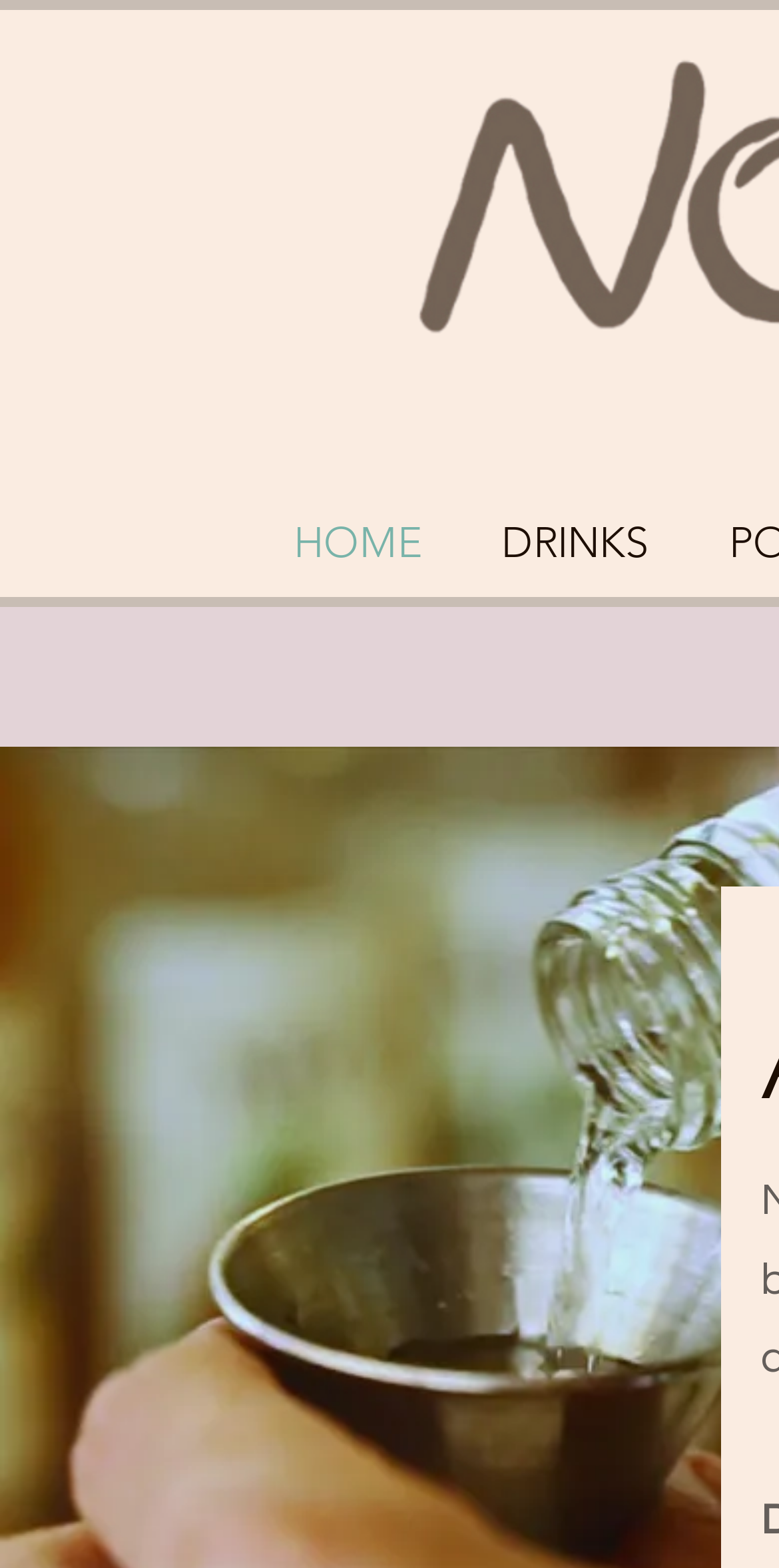Predict the bounding box of the UI element based on this description: "HOME".

[0.326, 0.304, 0.592, 0.387]